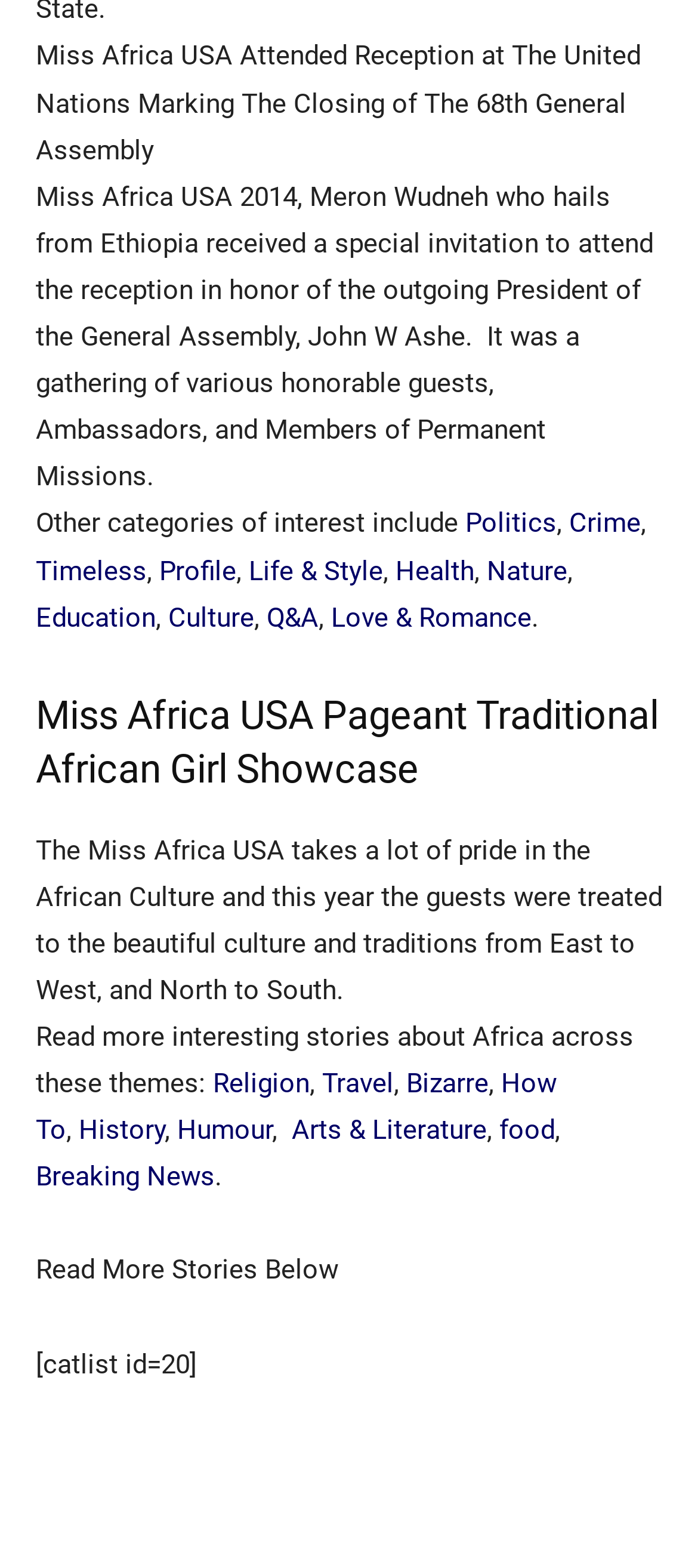Please provide a brief answer to the question using only one word or phrase: 
What is the theme of the stories mentioned?

Africa